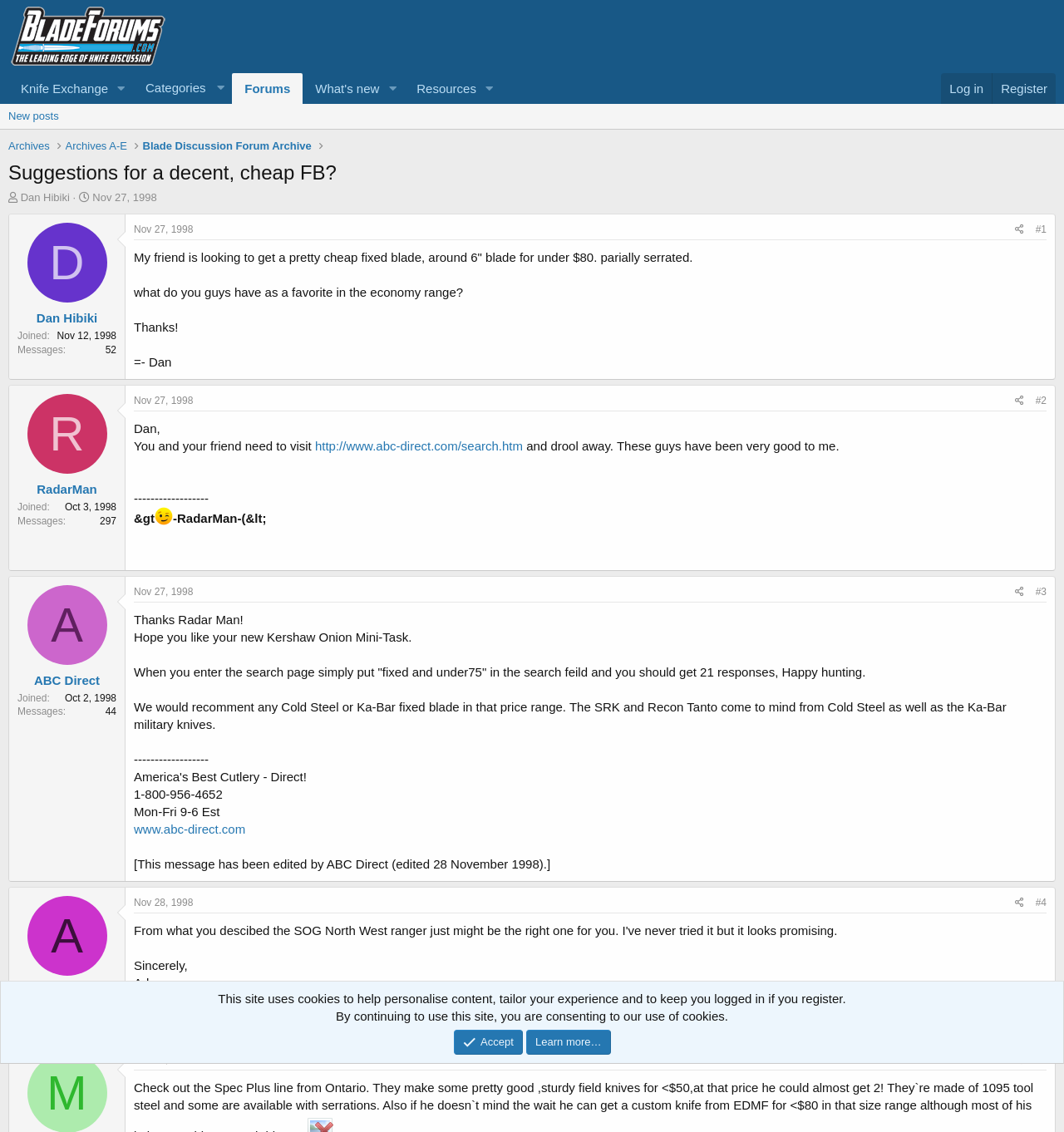Determine the bounding box for the described UI element: "What's new".

[0.285, 0.065, 0.358, 0.092]